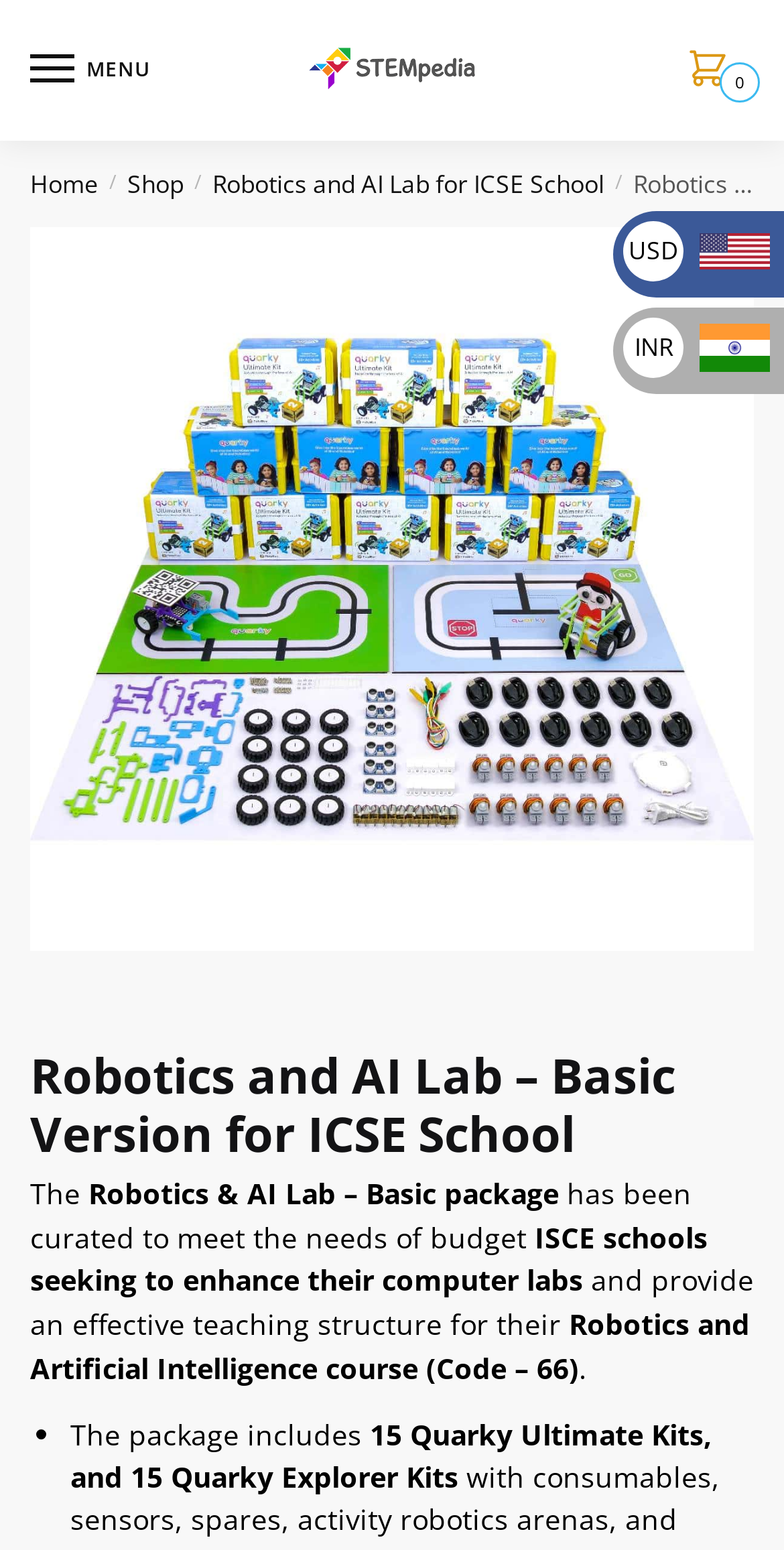What is the name of the robotics lab package?
Please give a detailed answer to the question using the information shown in the image.

I found the answer by looking at the heading element on the webpage, which says 'Robotics and AI Lab – Basic Version for ICSE School'. Then, I read the static text elements below it, which describe the package, and found the exact name of the package.